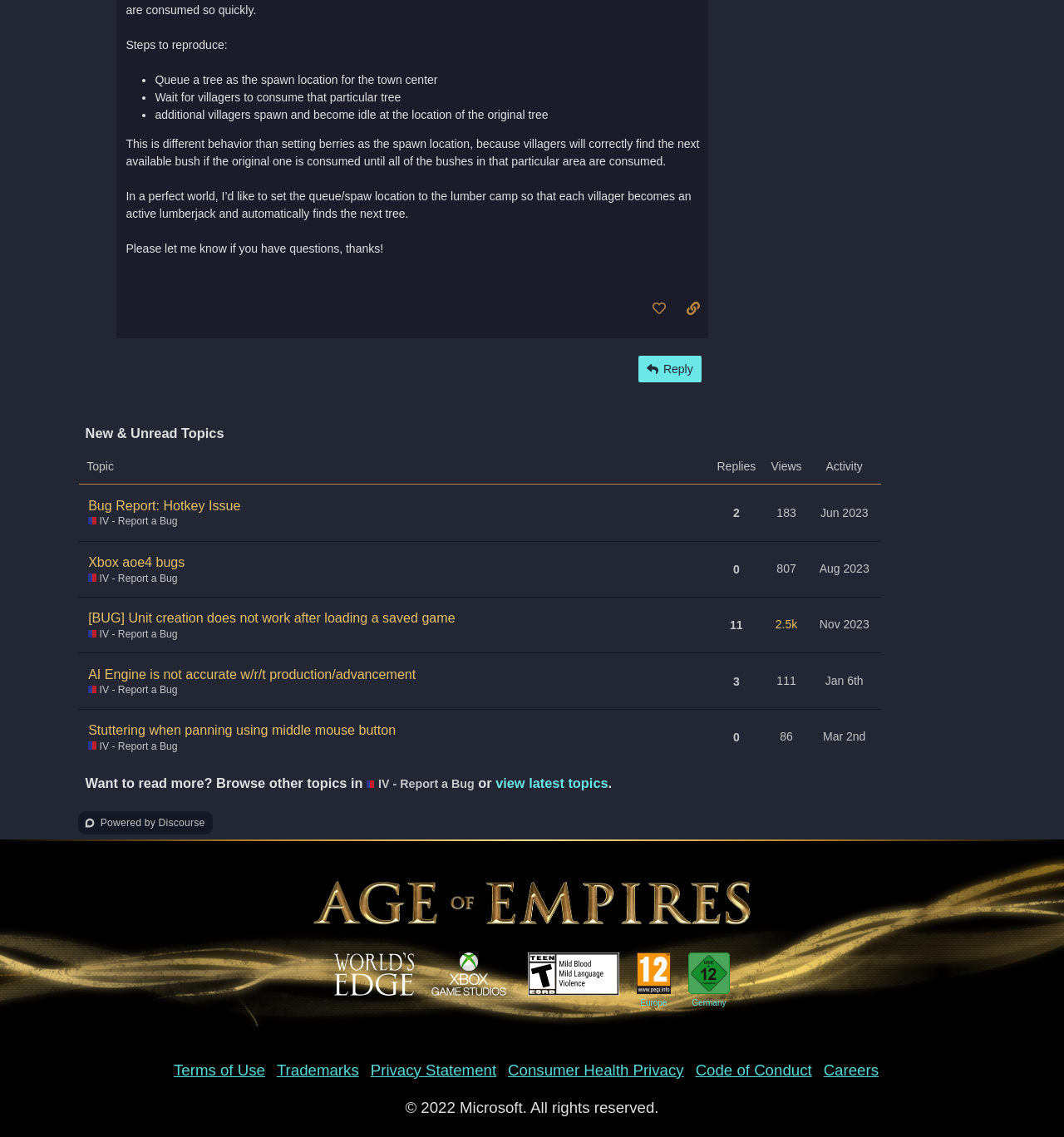Determine the bounding box coordinates for the UI element with the following description: "IV - Report a Bug". The coordinates should be four float numbers between 0 and 1, represented as [left, top, right, bottom].

[0.345, 0.682, 0.446, 0.698]